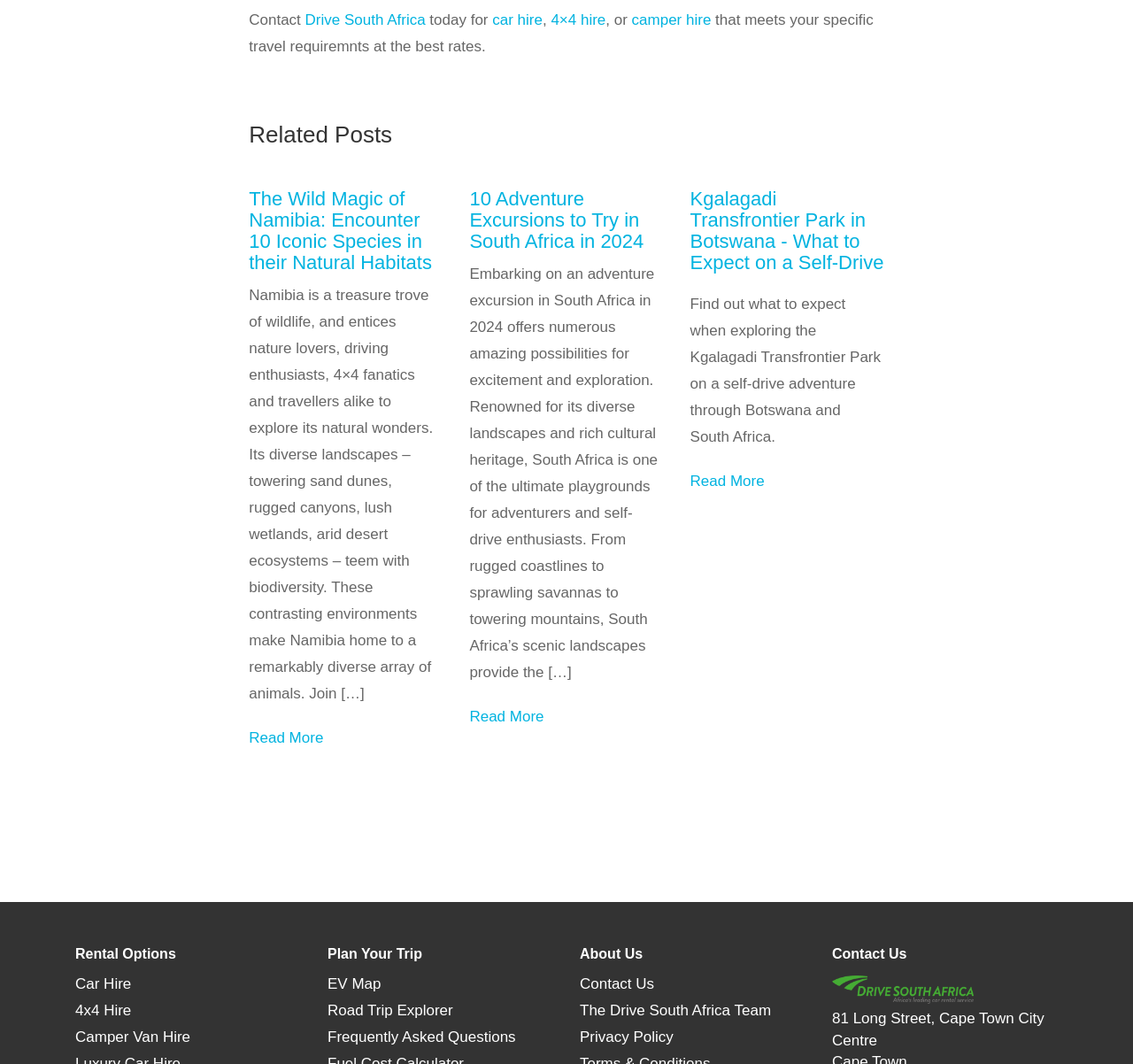Please locate the bounding box coordinates of the element's region that needs to be clicked to follow the instruction: "Read more about 'The Wild Magic of Namibia'". The bounding box coordinates should be provided as four float numbers between 0 and 1, i.e., [left, top, right, bottom].

[0.22, 0.686, 0.285, 0.702]